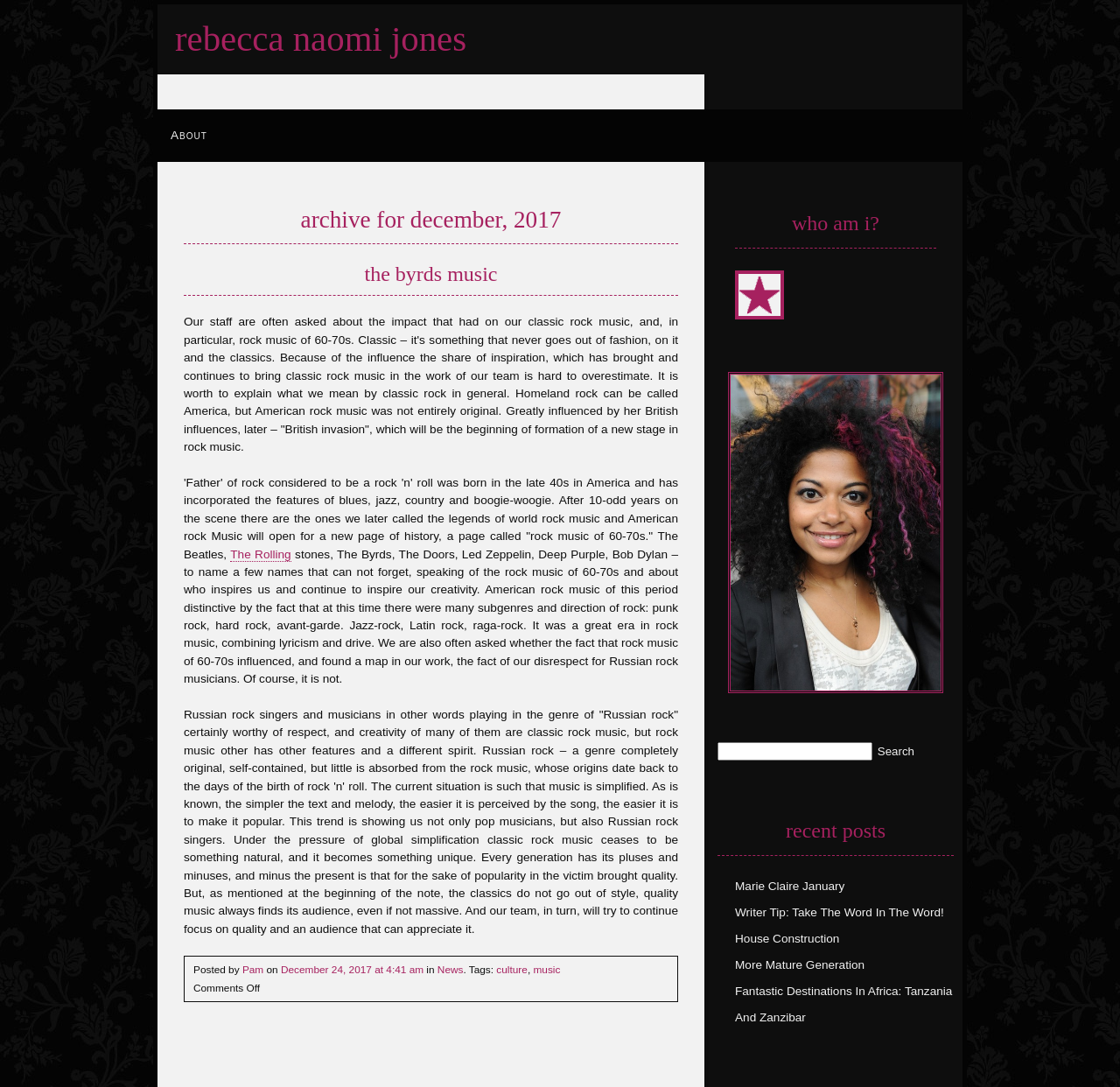Identify the bounding box coordinates of the clickable region required to complete the instruction: "Click on the 'About' link". The coordinates should be given as four float numbers within the range of 0 and 1, i.e., [left, top, right, bottom].

[0.141, 0.101, 0.197, 0.149]